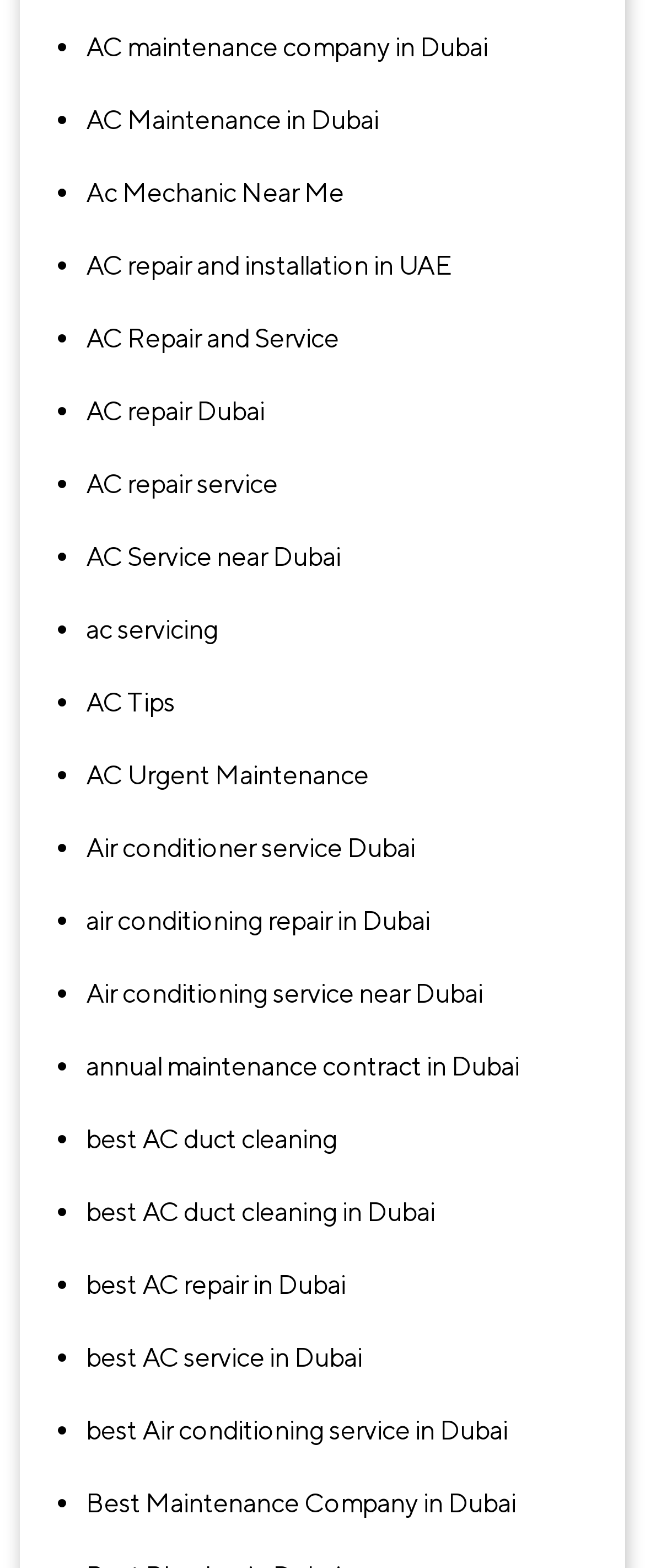How many links are there on this webpage?
Look at the image and respond with a one-word or short phrase answer.

23